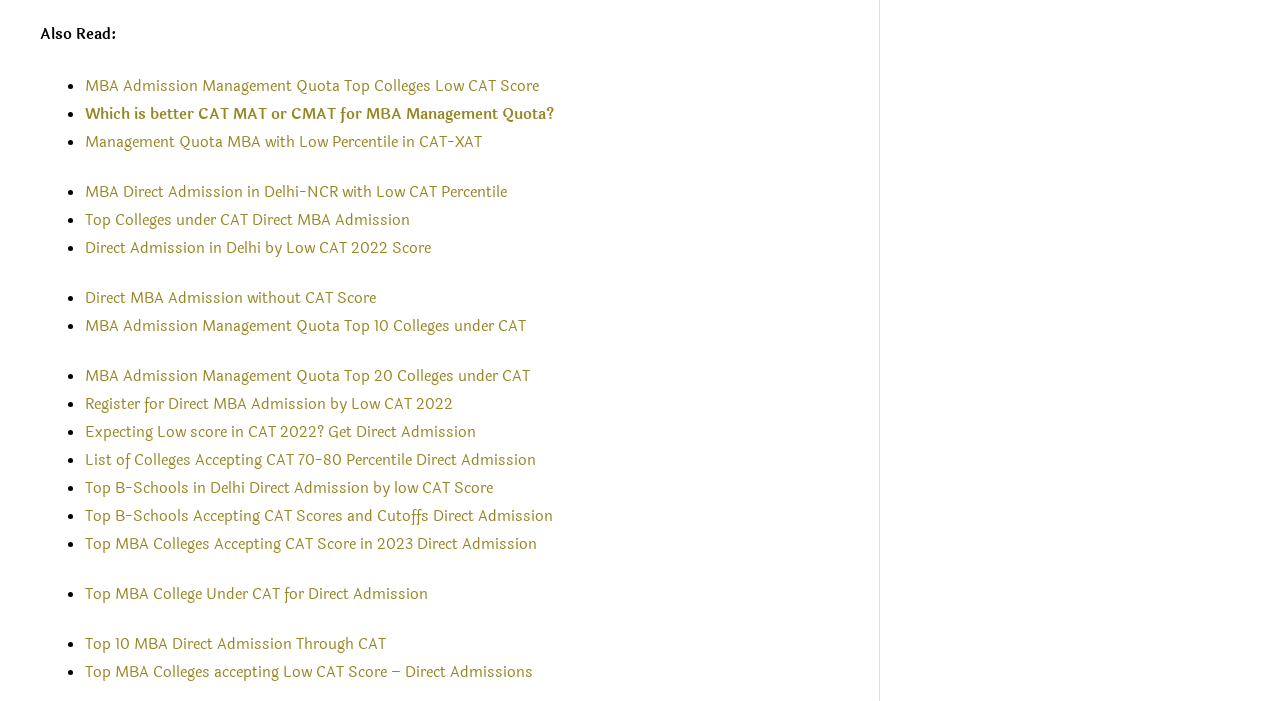Pinpoint the bounding box coordinates of the clickable area necessary to execute the following instruction: "Learn about 'Top Colleges under CAT Direct MBA Admission'". The coordinates should be given as four float numbers between 0 and 1, namely [left, top, right, bottom].

[0.066, 0.298, 0.32, 0.331]